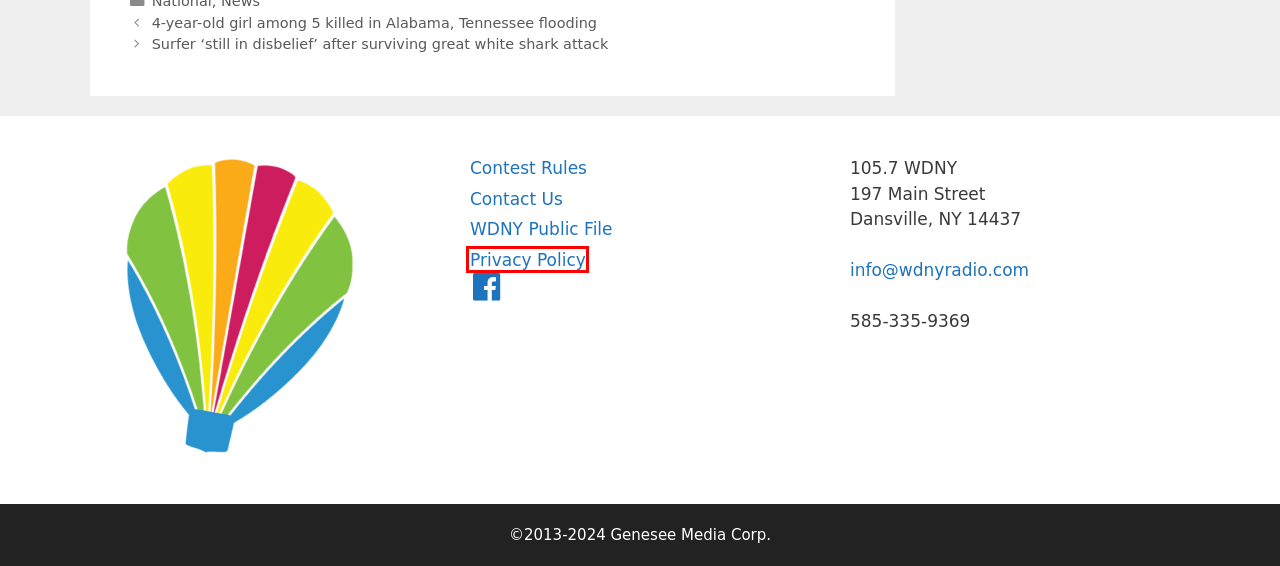You have a screenshot of a webpage with a red bounding box around an element. Identify the webpage description that best fits the new page that appears after clicking the selected element in the red bounding box. Here are the candidates:
A. Surfer ‘still in disbelief’ after surviving great white shark attack – 105.7 WDNY
B. Contest Rules – 105.7 WDNY
C. Health – 105.7 WDNY
D. Privacy Policy – 105.7 WDNY
E. Contact Us – 105.7 WDNY
F. Entertainment – 105.7 WDNY
G. WDNY Radio – 105.7 WDNY
H. 4-year-old girl among 5 killed in Alabama, Tennessee flooding – 105.7 WDNY

D